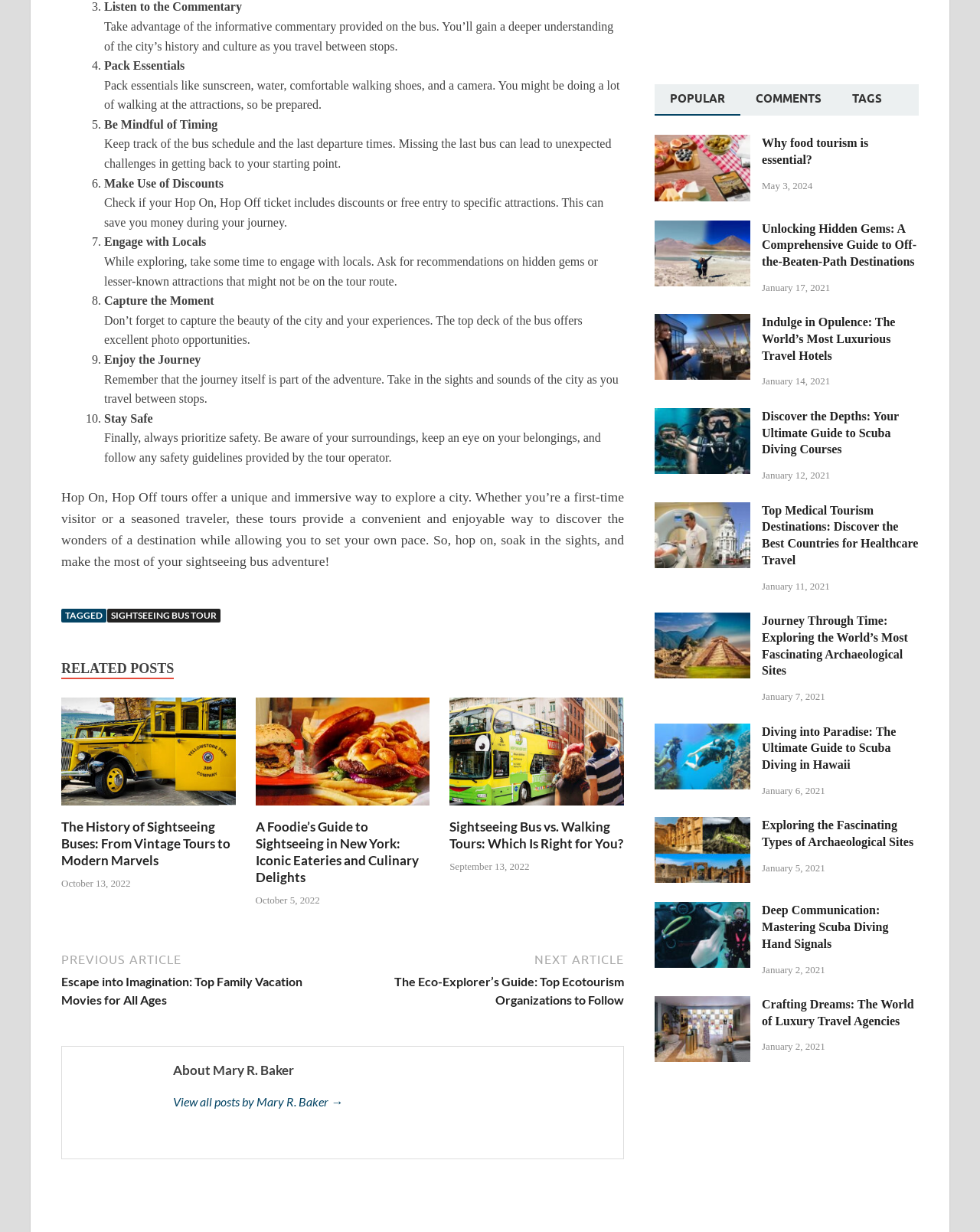Can you pinpoint the bounding box coordinates for the clickable element required for this instruction: "View 'A Foodie's Guide to Sightseeing in New York: Iconic Eateries and Culinary Delights'"? The coordinates should be four float numbers between 0 and 1, i.e., [left, top, right, bottom].

[0.261, 0.664, 0.439, 0.719]